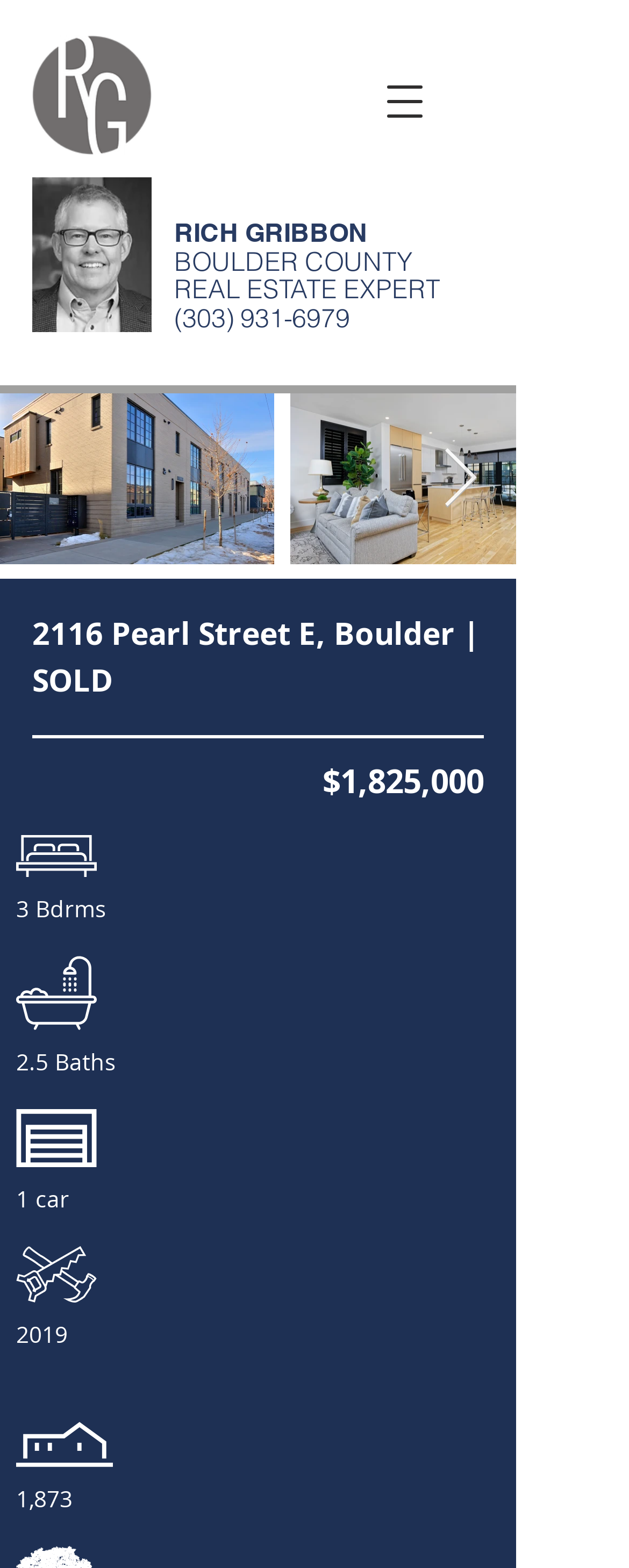Extract the bounding box coordinates of the UI element described: "aria-label="08.jpg"". Provide the coordinates in the format [left, top, right, bottom] with values ranging from 0 to 1.

[0.462, 0.251, 0.869, 0.36]